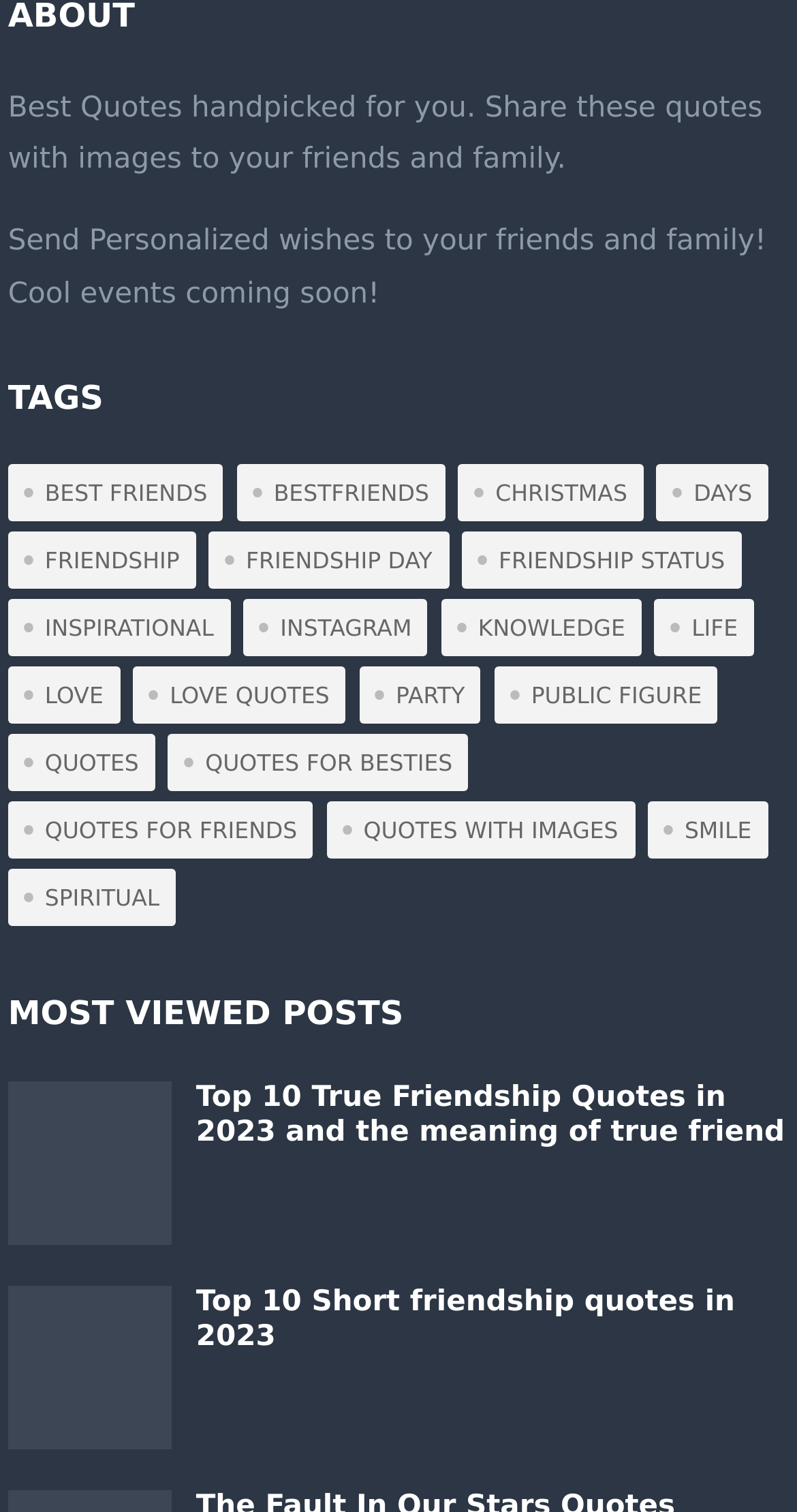Please determine the bounding box coordinates of the section I need to click to accomplish this instruction: "View WNS Series Gas/Oil Fired Steam Boiler".

None